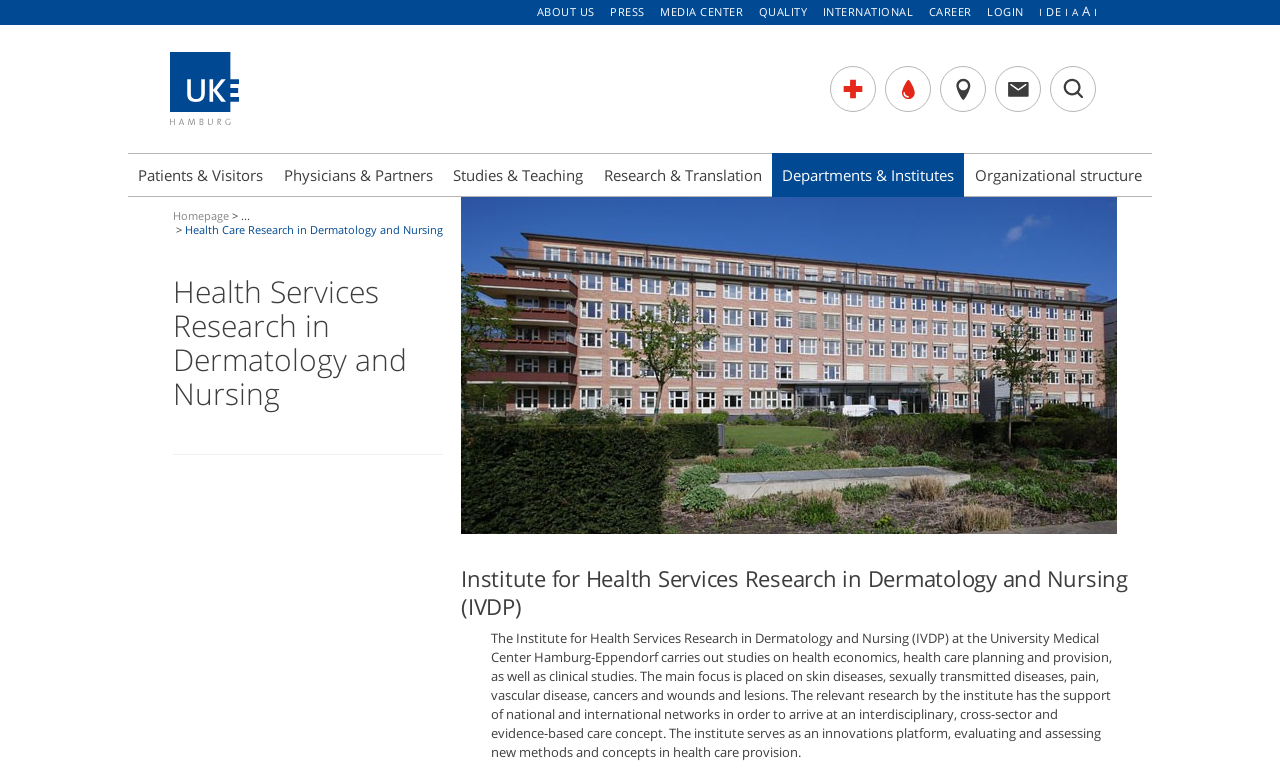Please determine the primary heading and provide its text.

Health Services Research in Dermatology and Nursing